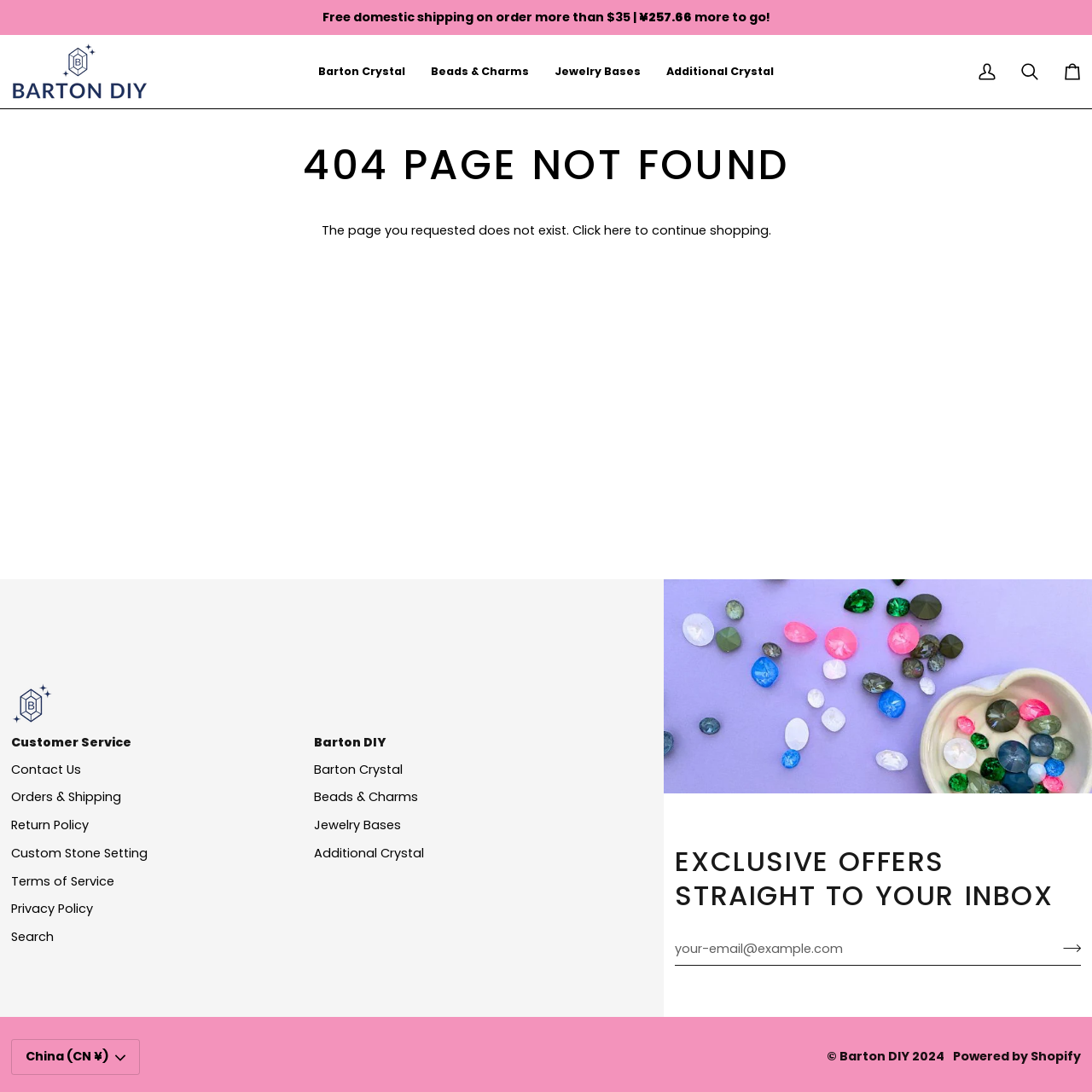Identify the bounding box coordinates of the section that should be clicked to achieve the task described: "Click on the 'Barton DIY' link".

[0.01, 0.039, 0.135, 0.093]